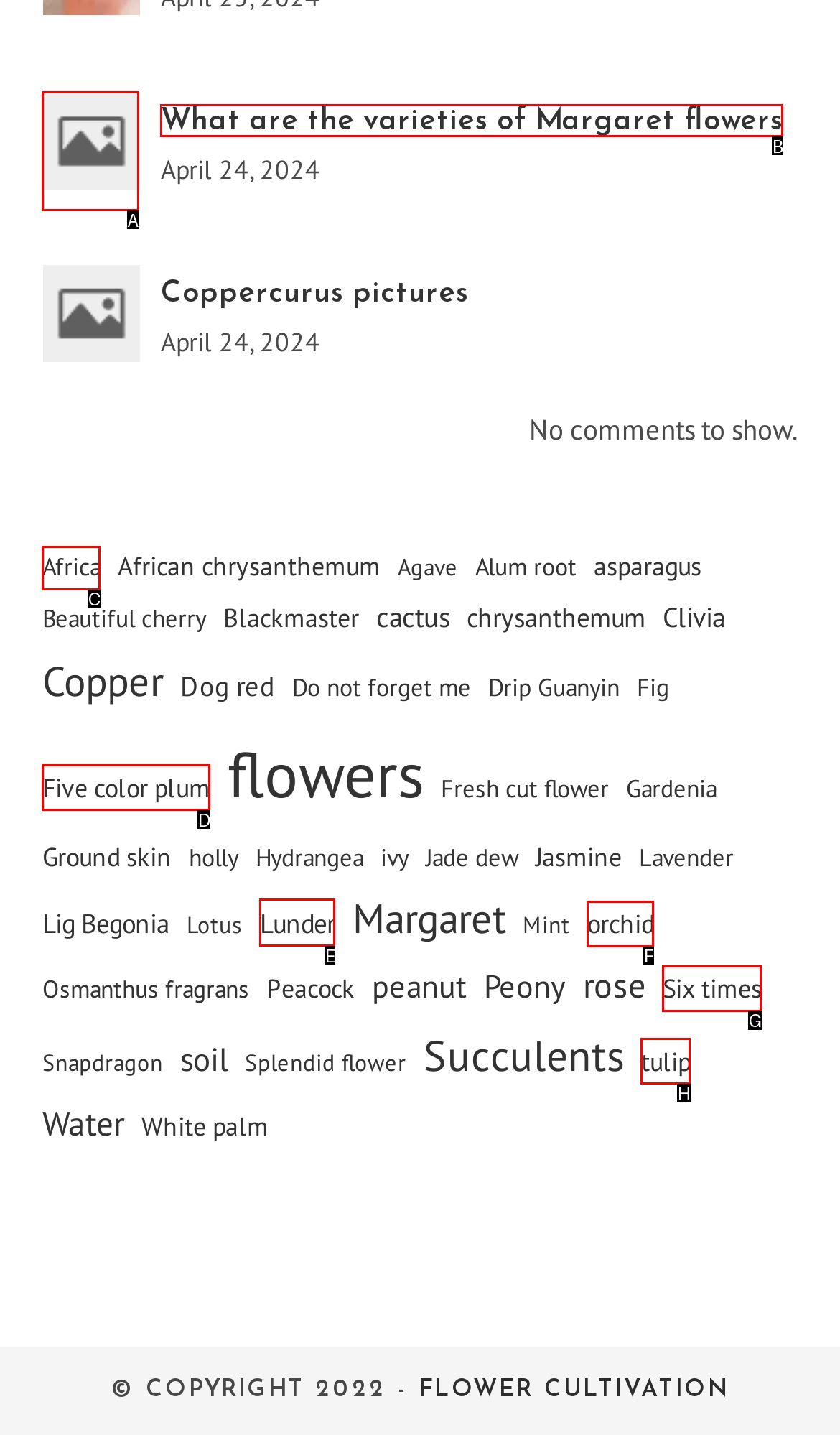Identify the letter of the option to click in order to Click on the link to view varieties of Margaret flowers. Answer with the letter directly.

A